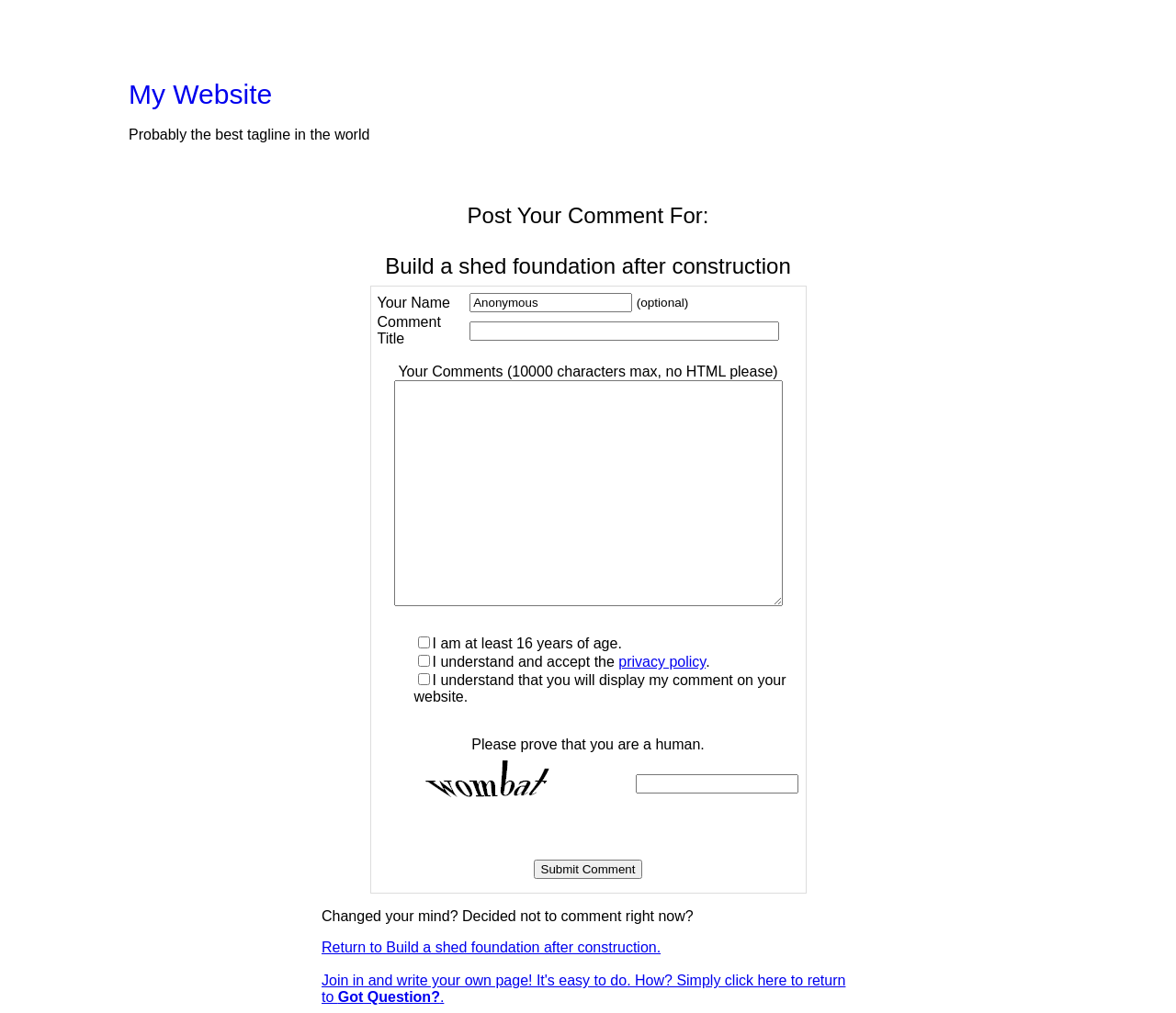What is the alternative action if the user decides not to comment?
Based on the screenshot, give a detailed explanation to answer the question.

The webpage contains a link 'Return to Build a shed foundation after construction.' which suggests that if the user decides not to comment, they can return to the original page.